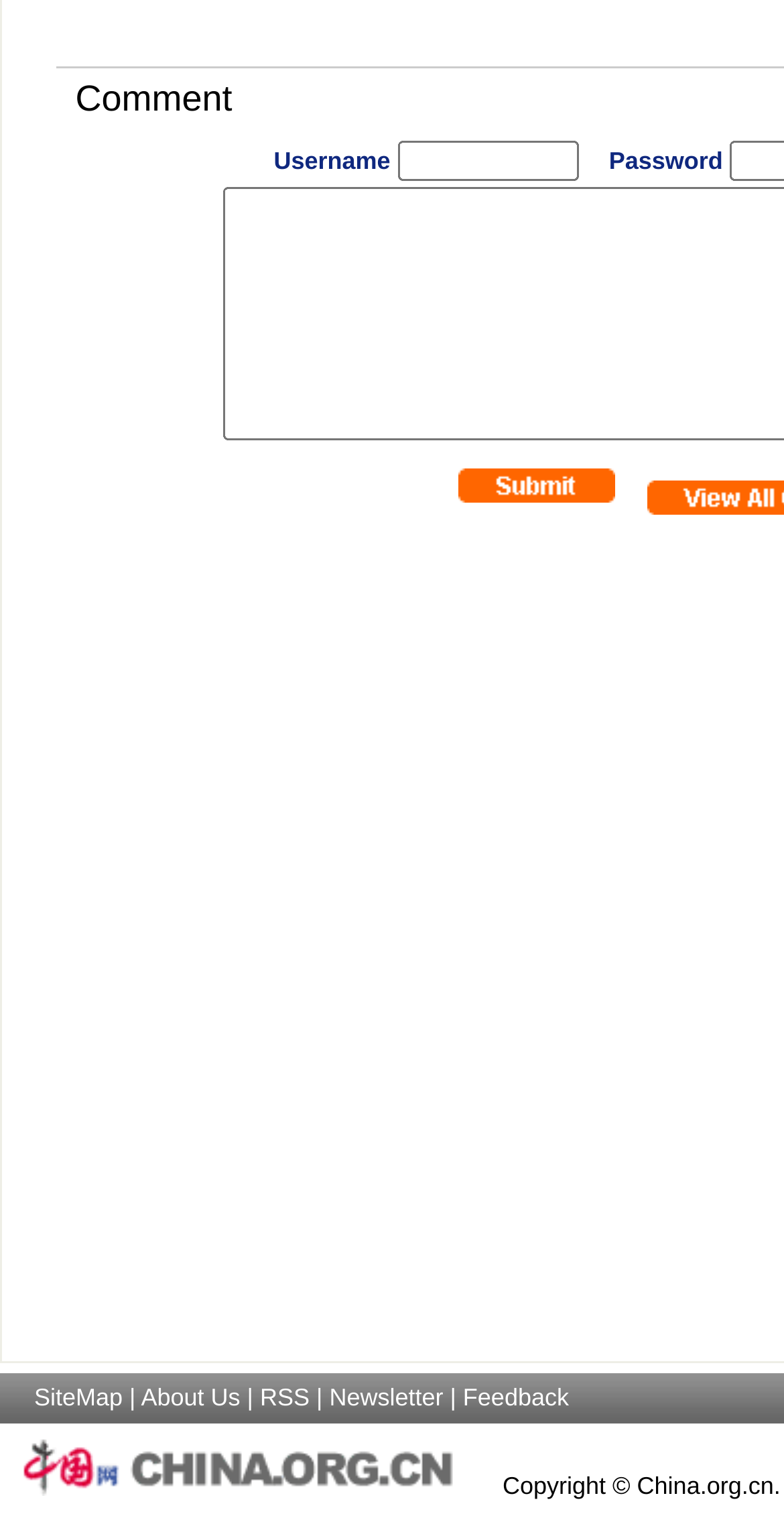Answer the question with a single word or phrase: 
What is the purpose of the textbox?

Input